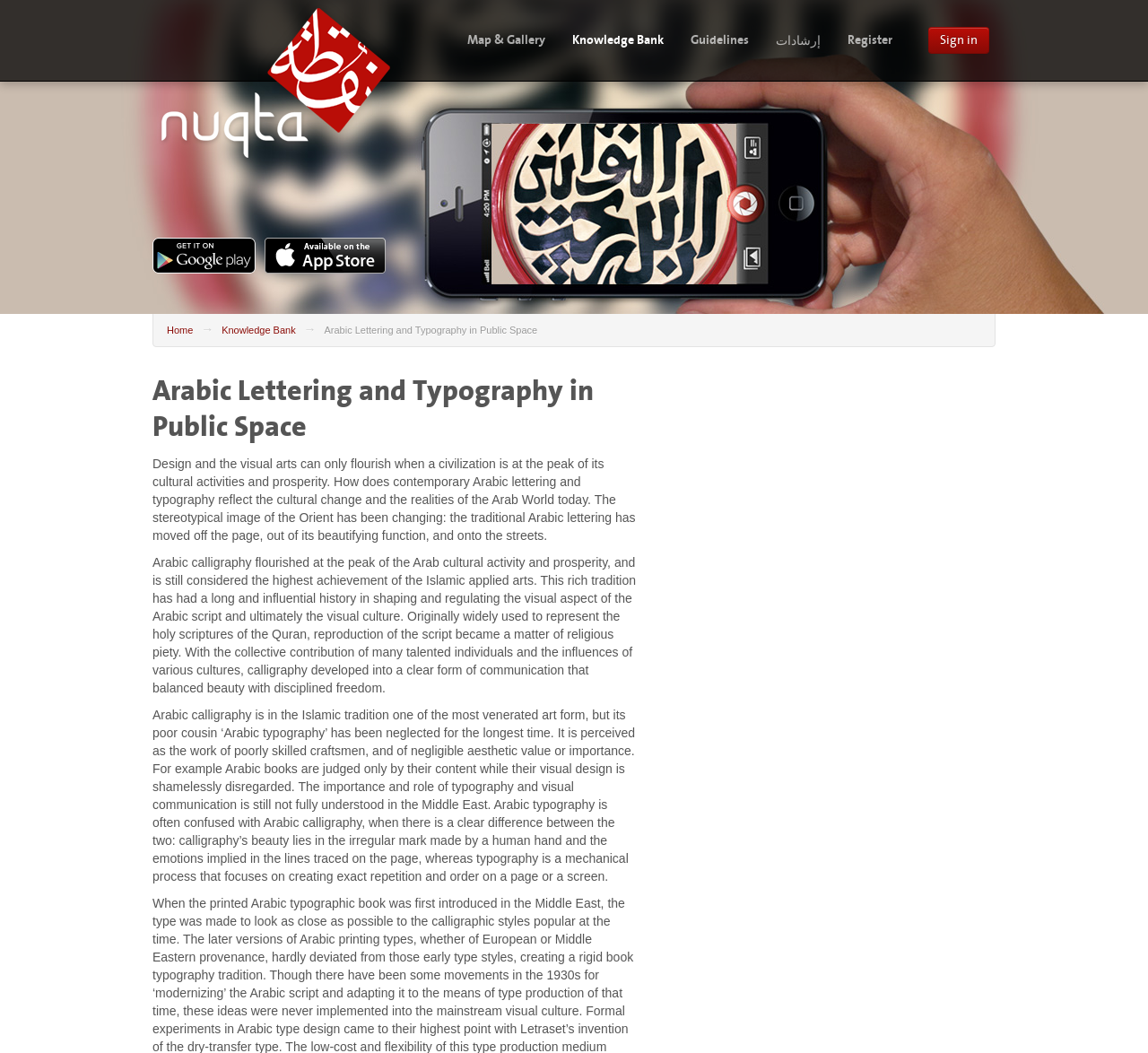Find the bounding box coordinates for the HTML element described in this sentence: "Map & Gallery". Provide the coordinates as four float numbers between 0 and 1, in the format [left, top, right, bottom].

[0.395, 0.0, 0.487, 0.077]